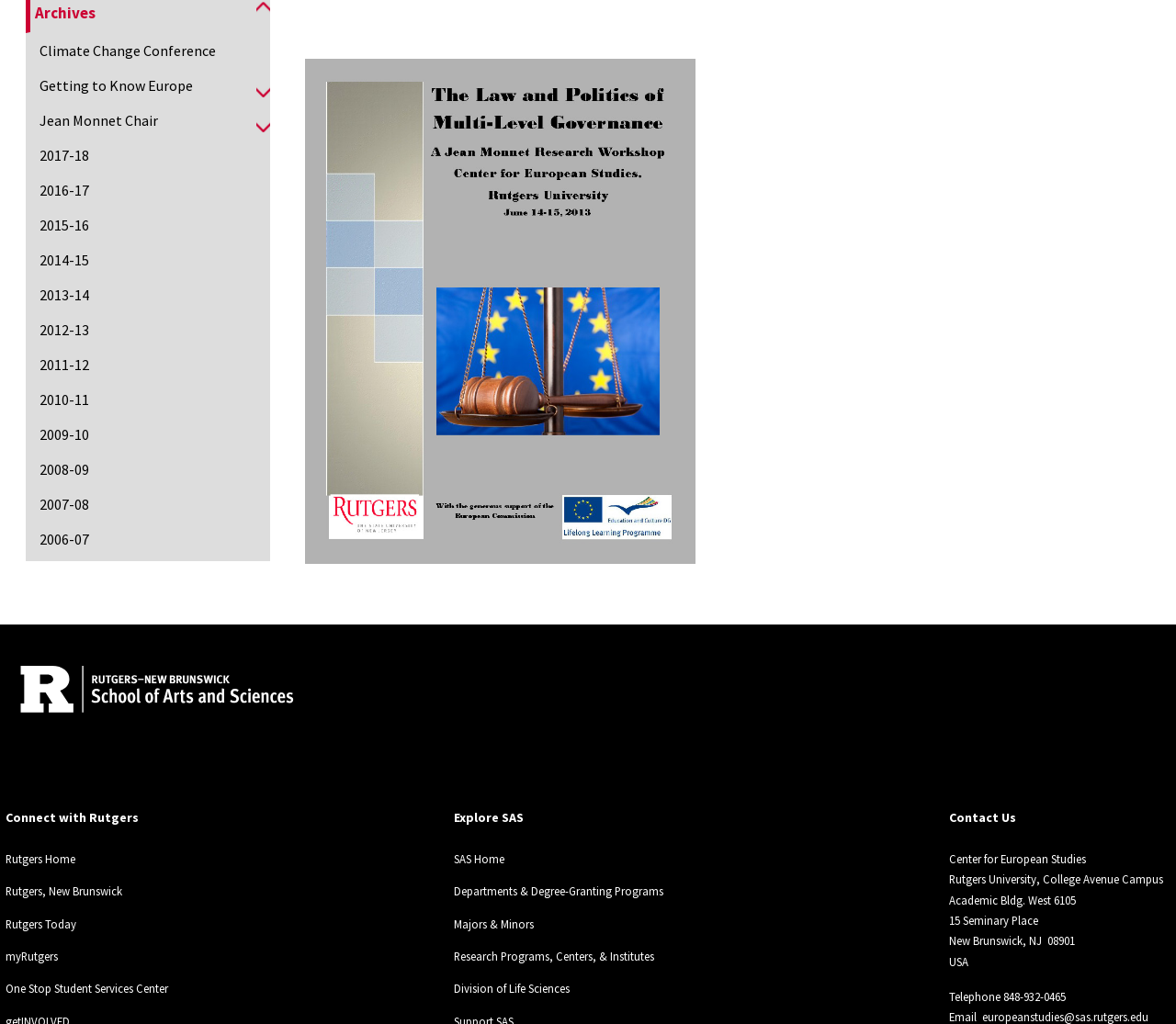Given the element description "Jean Monnet Chair", identify the bounding box of the corresponding UI element.

[0.022, 0.1, 0.214, 0.135]